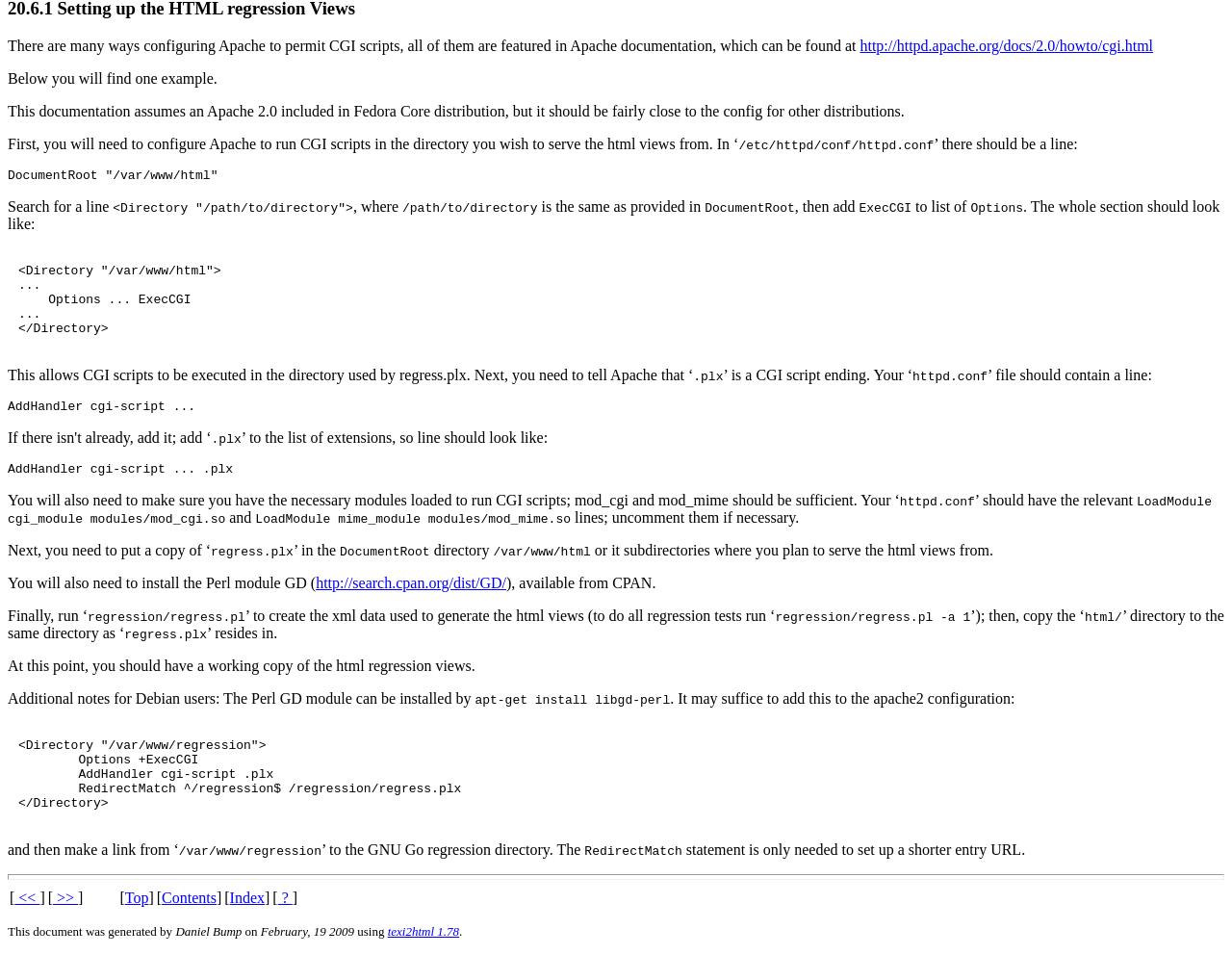Can you look at the image and give a comprehensive answer to the question:
What is the name of the file that needs to be copied to the DocumentRoot directory?

The file that needs to be copied to the DocumentRoot directory is 'regress.plx', which is a CGI script that generates the html views.